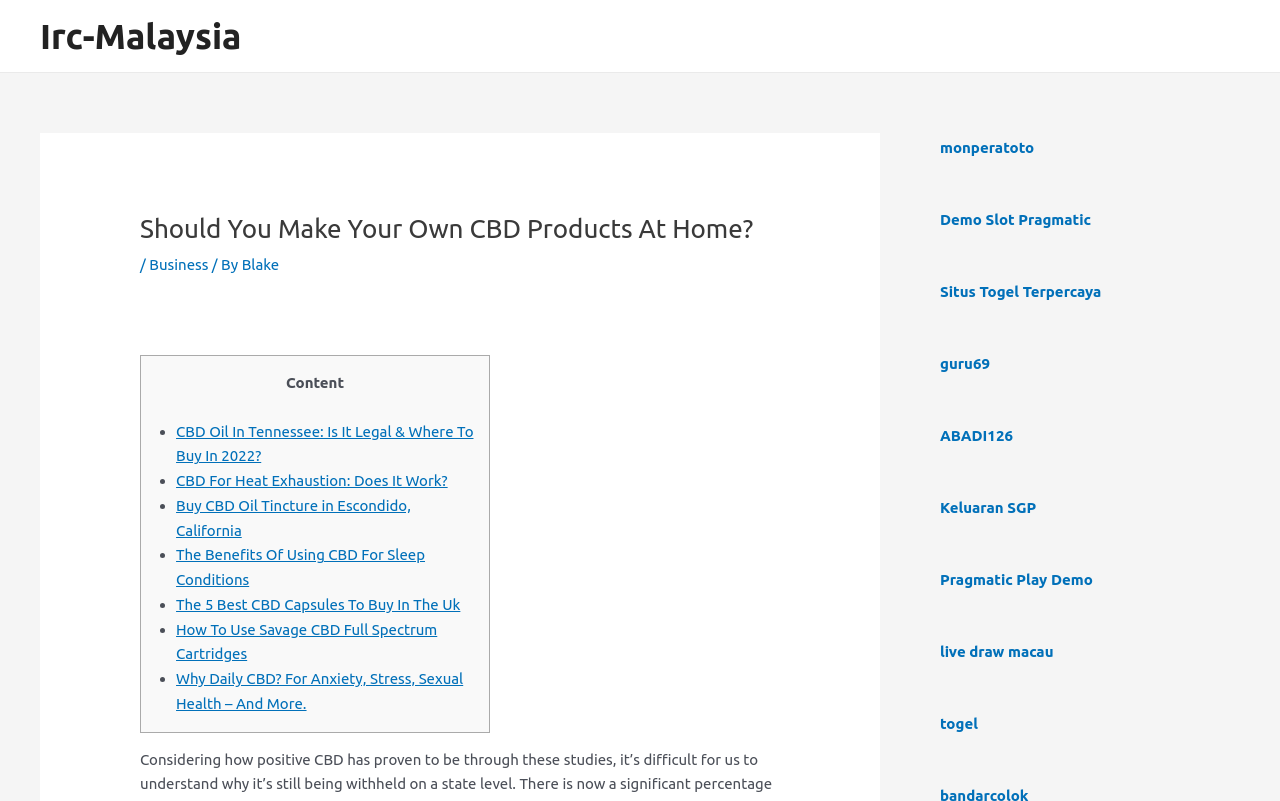How many related links are listed below the header?
Using the image as a reference, give a one-word or short phrase answer.

9 links